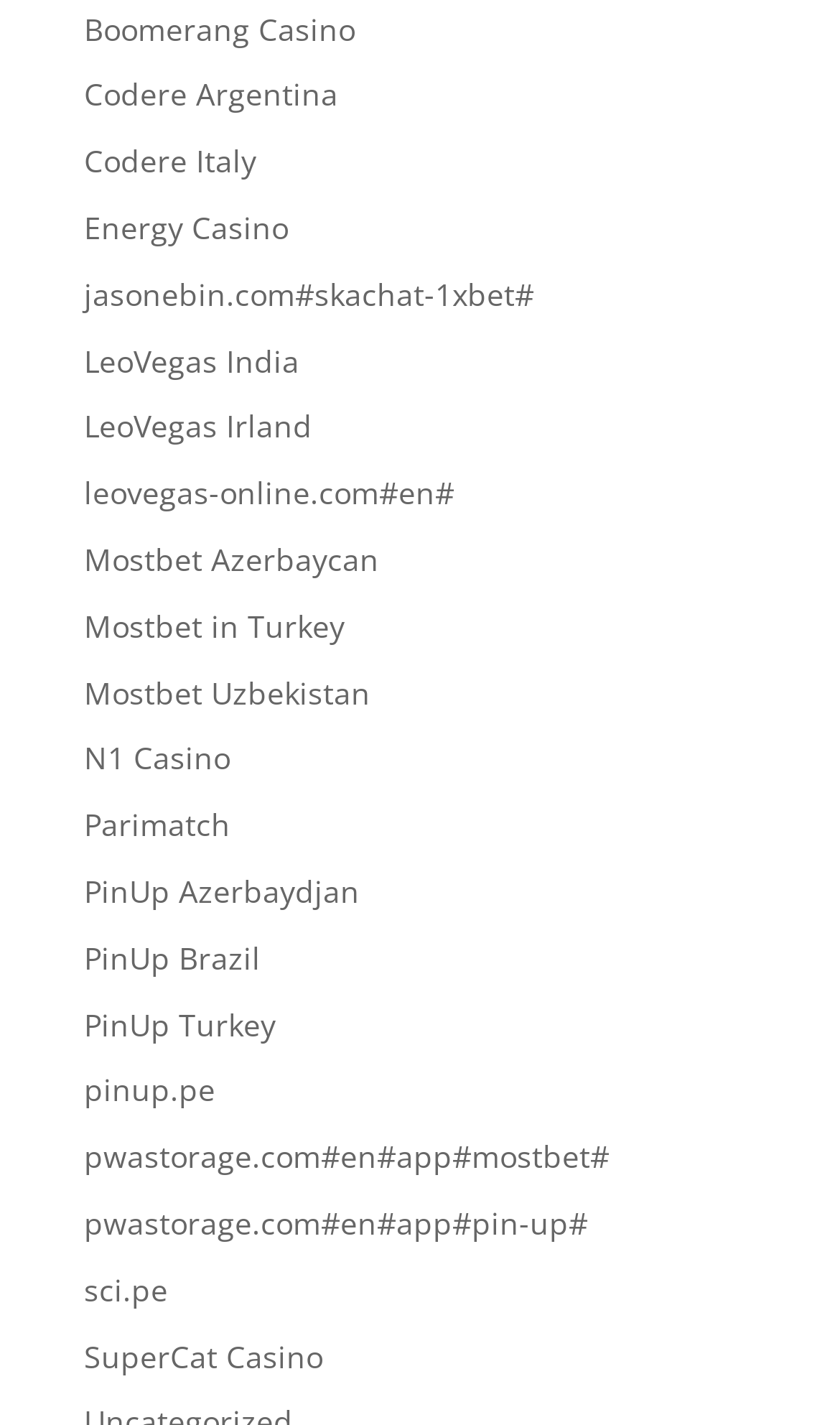Please identify the coordinates of the bounding box for the clickable region that will accomplish this instruction: "Access Energy Casino".

[0.1, 0.145, 0.344, 0.174]